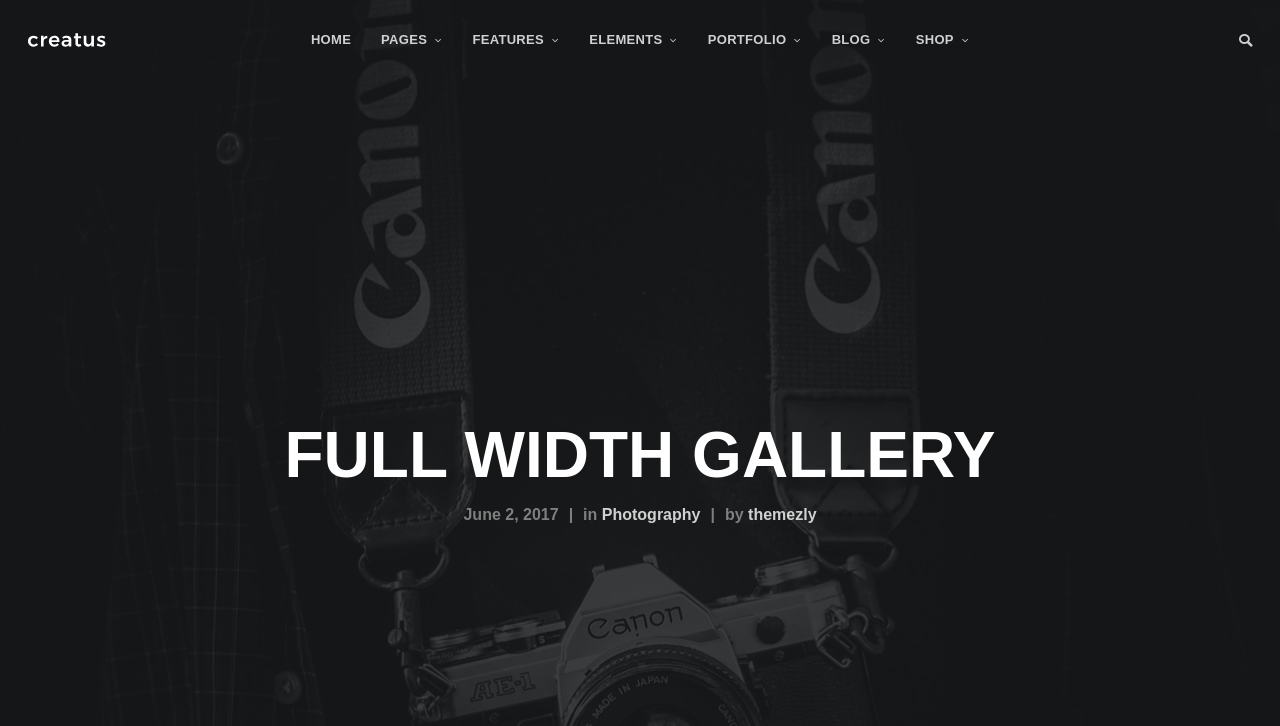Give the bounding box coordinates for the element described as: "Blog".

[0.638, 0.0, 0.704, 0.11]